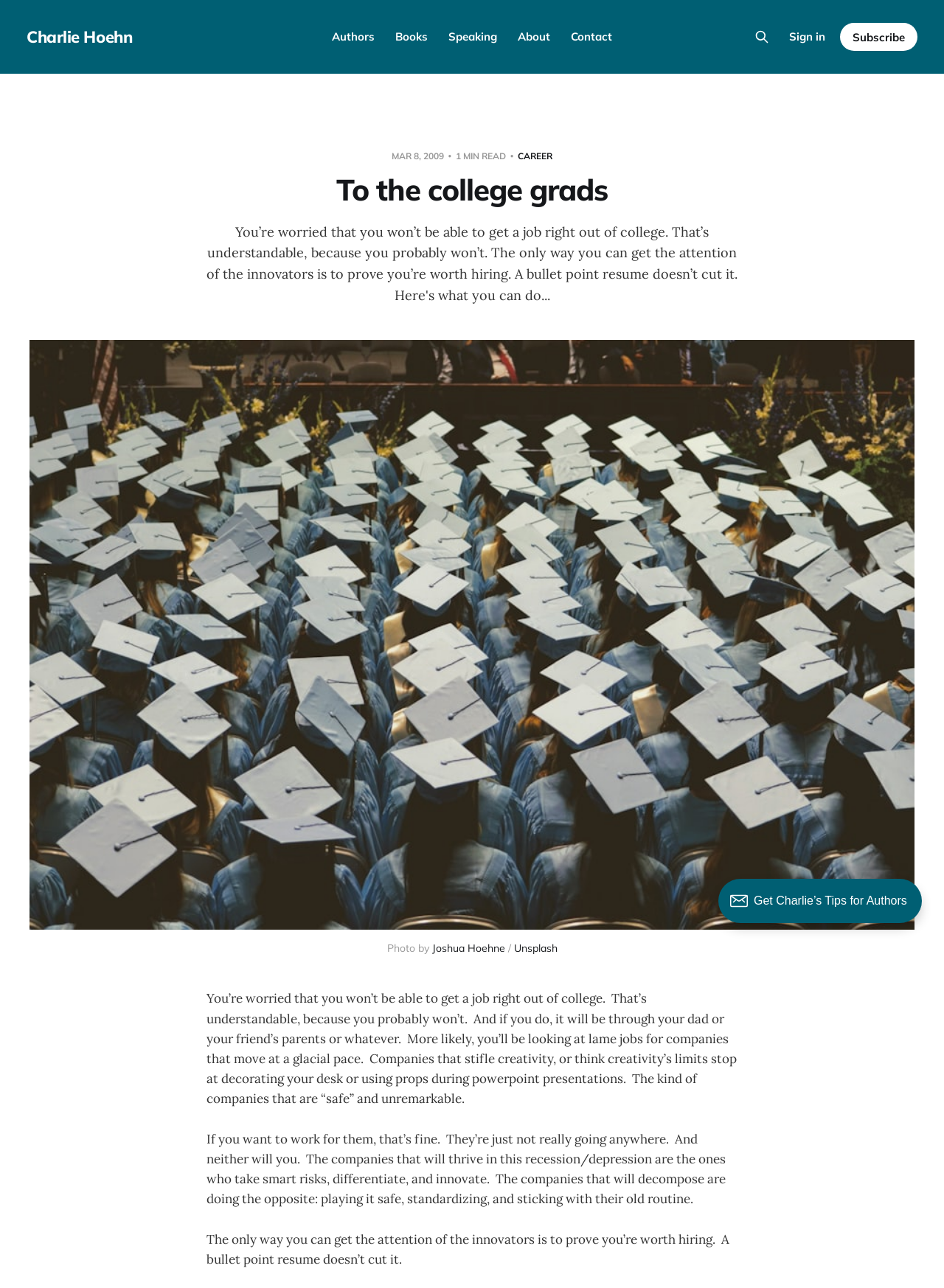Locate and provide the bounding box coordinates for the HTML element that matches this description: "Authors".

[0.352, 0.023, 0.397, 0.034]